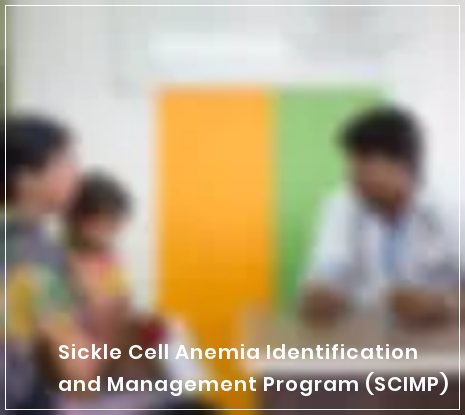Analyze the image and describe all the key elements you observe.

This image captures a scene from the Sickle Cell Anemia Identification and Management Program (SCIMP) at the Love2Learn School. In a well-lit room, a healthcare professional in a white coat engages in conversation with a mother and her child, who appears attentive and curious. The background features colorful partitions, primarily in shades of orange and green, creating a warm and welcoming atmosphere conducive to healthcare discussions. This initiative exemplifies a compassionate approach to managing sickle cell anemia, emphasizing support and education for affected families.